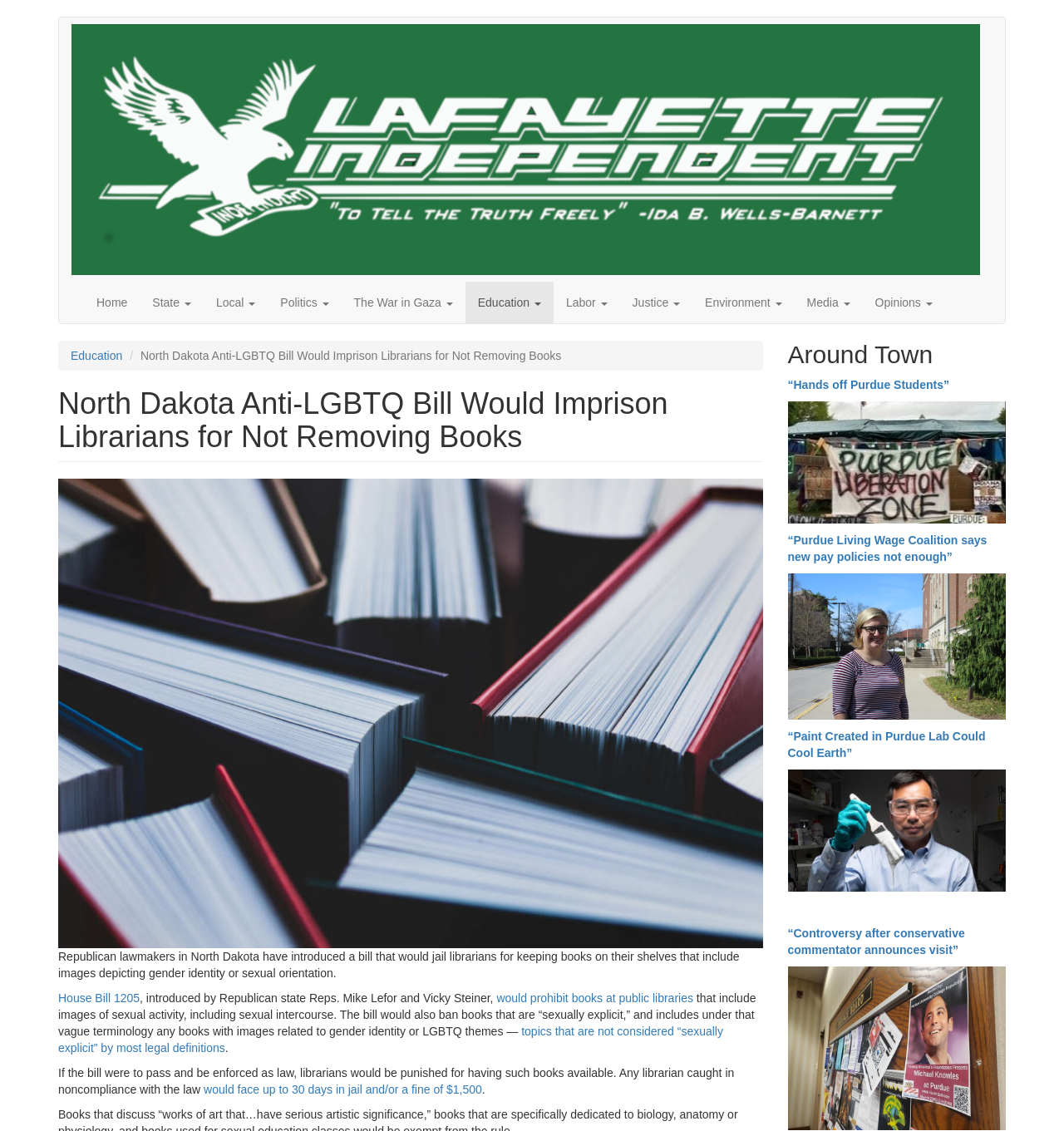Can you specify the bounding box coordinates for the region that should be clicked to fulfill this instruction: "Click on the 'Home' link".

[0.067, 0.021, 0.933, 0.244]